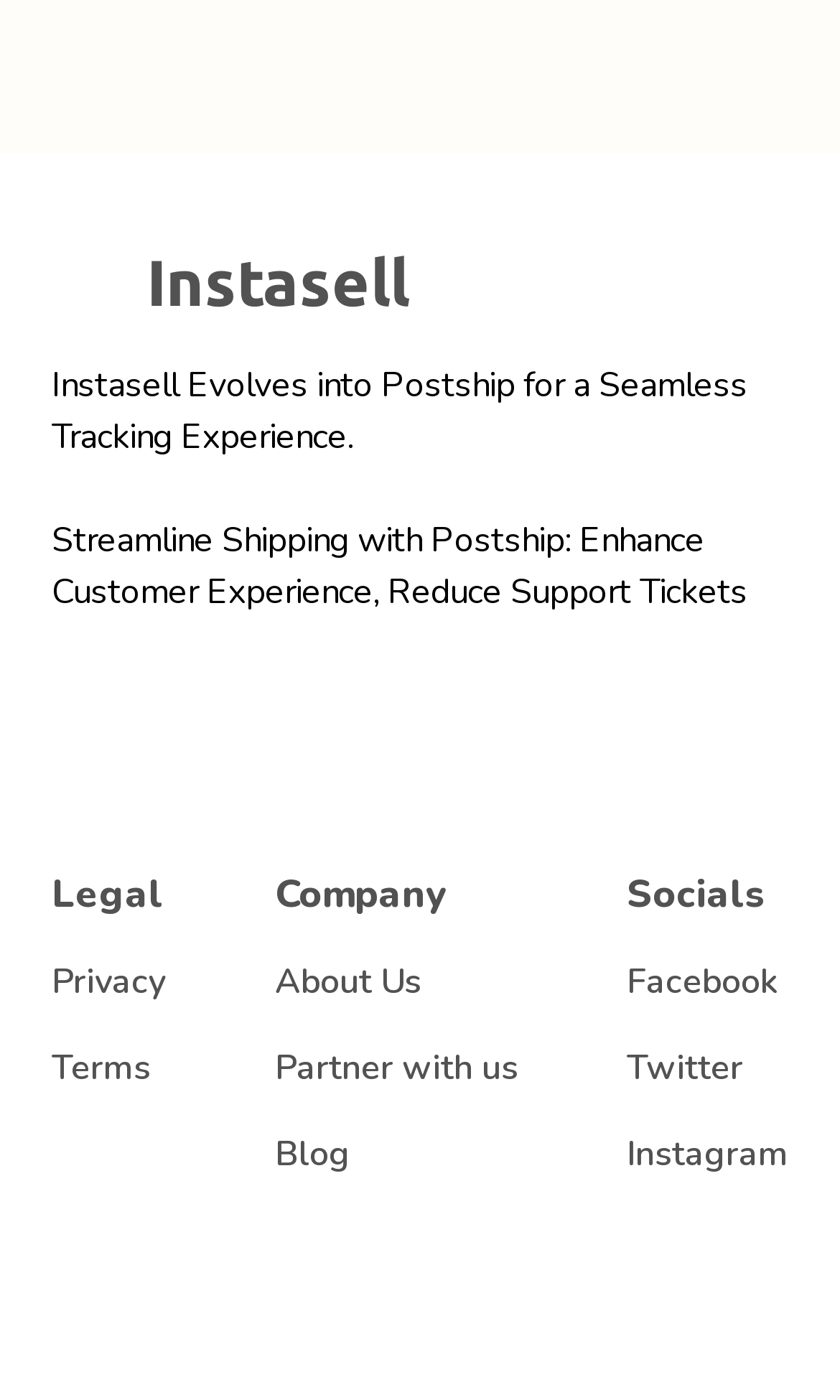Identify the bounding box coordinates of the part that should be clicked to carry out this instruction: "Click on About Us".

[0.327, 0.687, 0.617, 0.718]